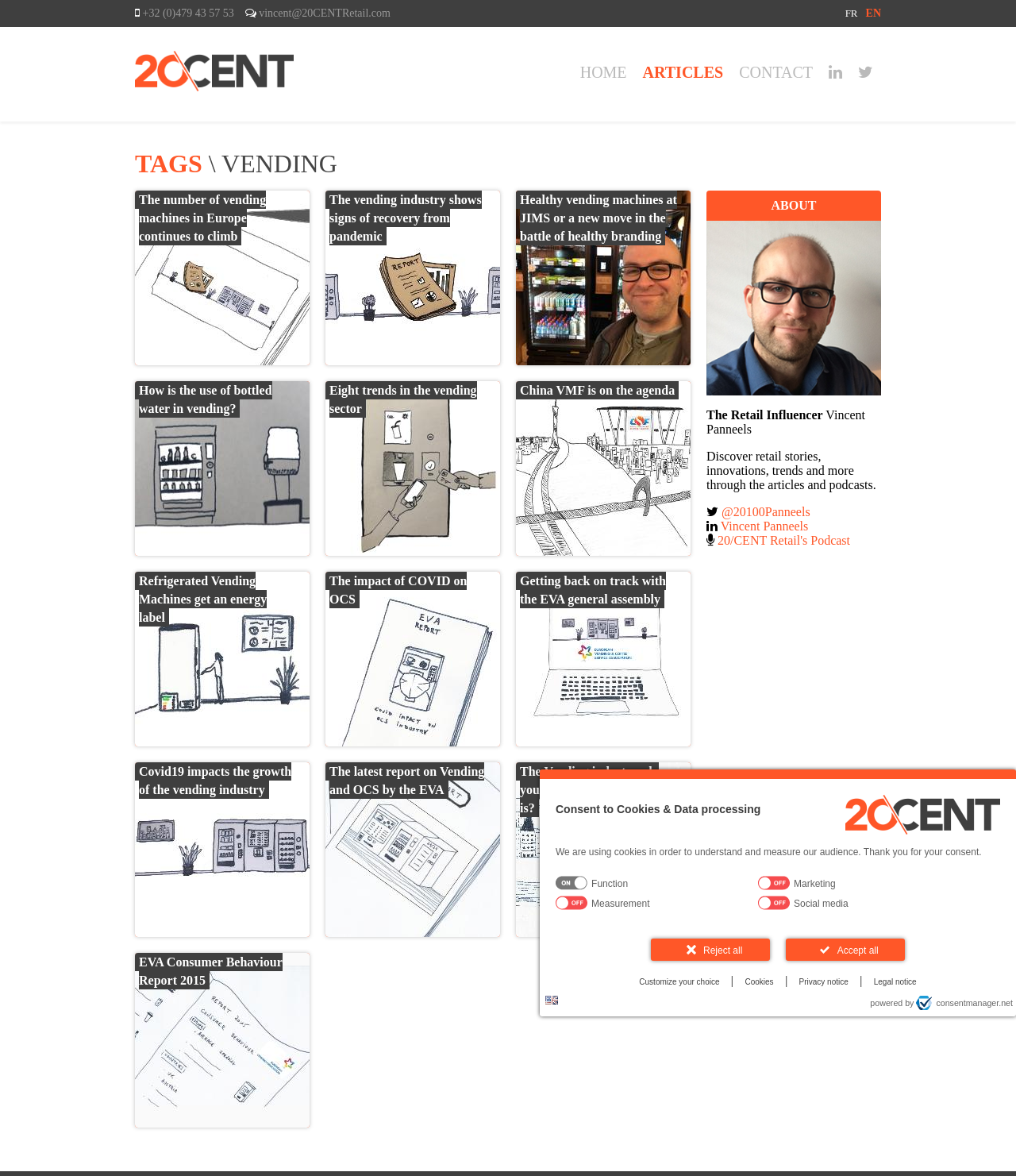What is the contact information of the author?
Analyze the image and provide a thorough answer to the question.

The contact information of the author is vincent@20CENTRetail.com, as indicated by the text 'vincent@20CENTRetail.com' at the top of the webpage.